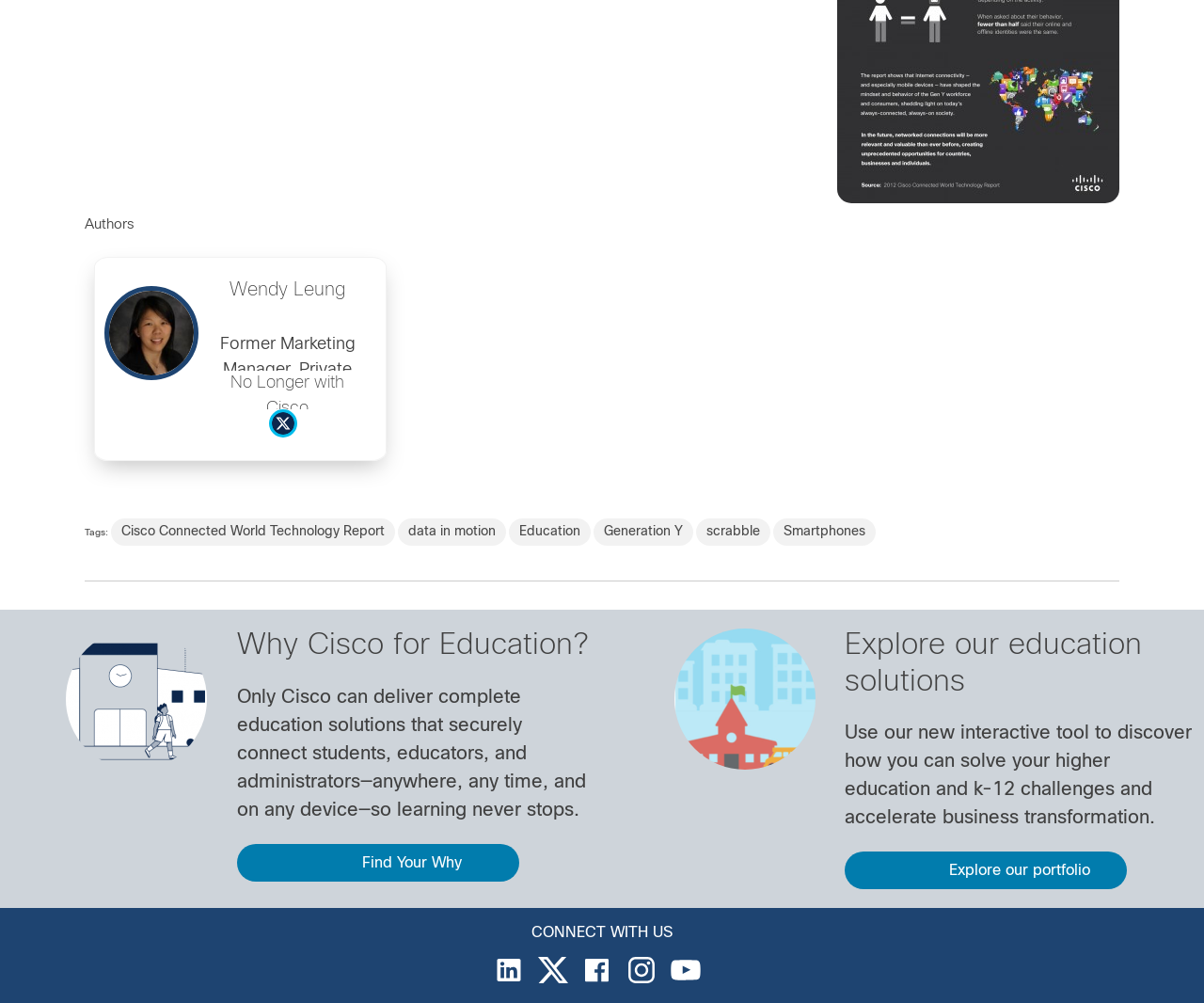What is the purpose of the 'Find Your Why' button?
Utilize the information in the image to give a detailed answer to the question.

The 'Find Your Why' button is located in the middle section of the webpage, which is dedicated to education solutions. The button is likely intended to encourage users to explore Cisco's education solutions and find their purpose or reason for using them.